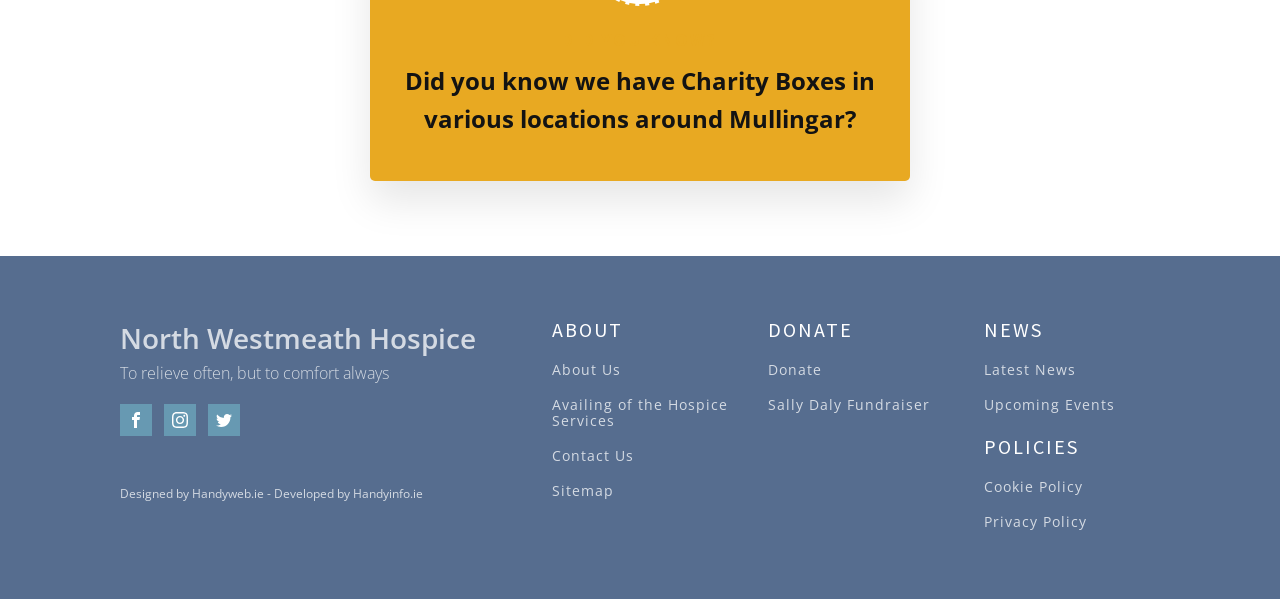Respond with a single word or phrase to the following question:
What is the purpose of the charity boxes?

To relieve often, but to comfort always